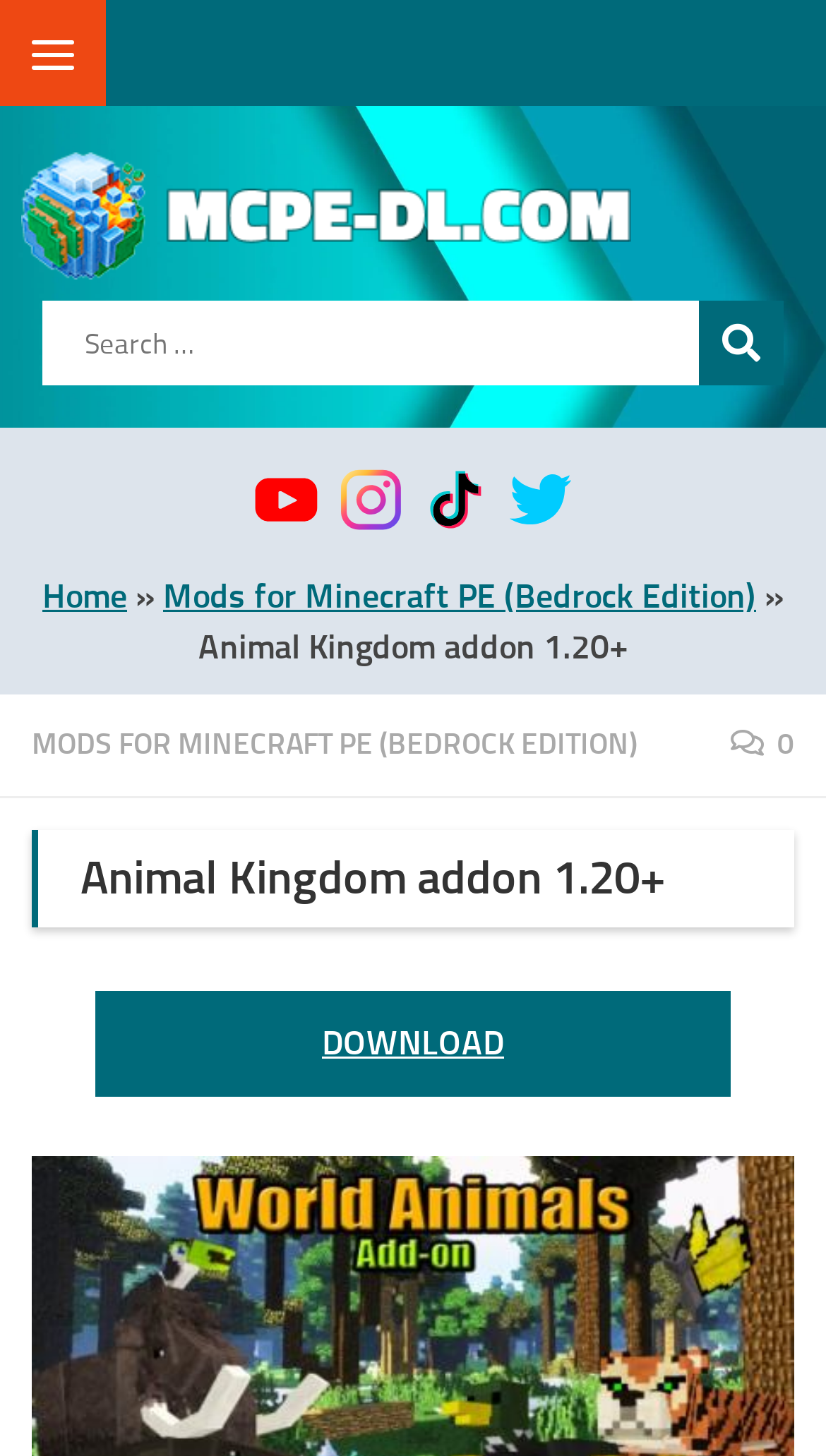Determine the title of the webpage and give its text content.

Animal Kingdom addon 1.20+